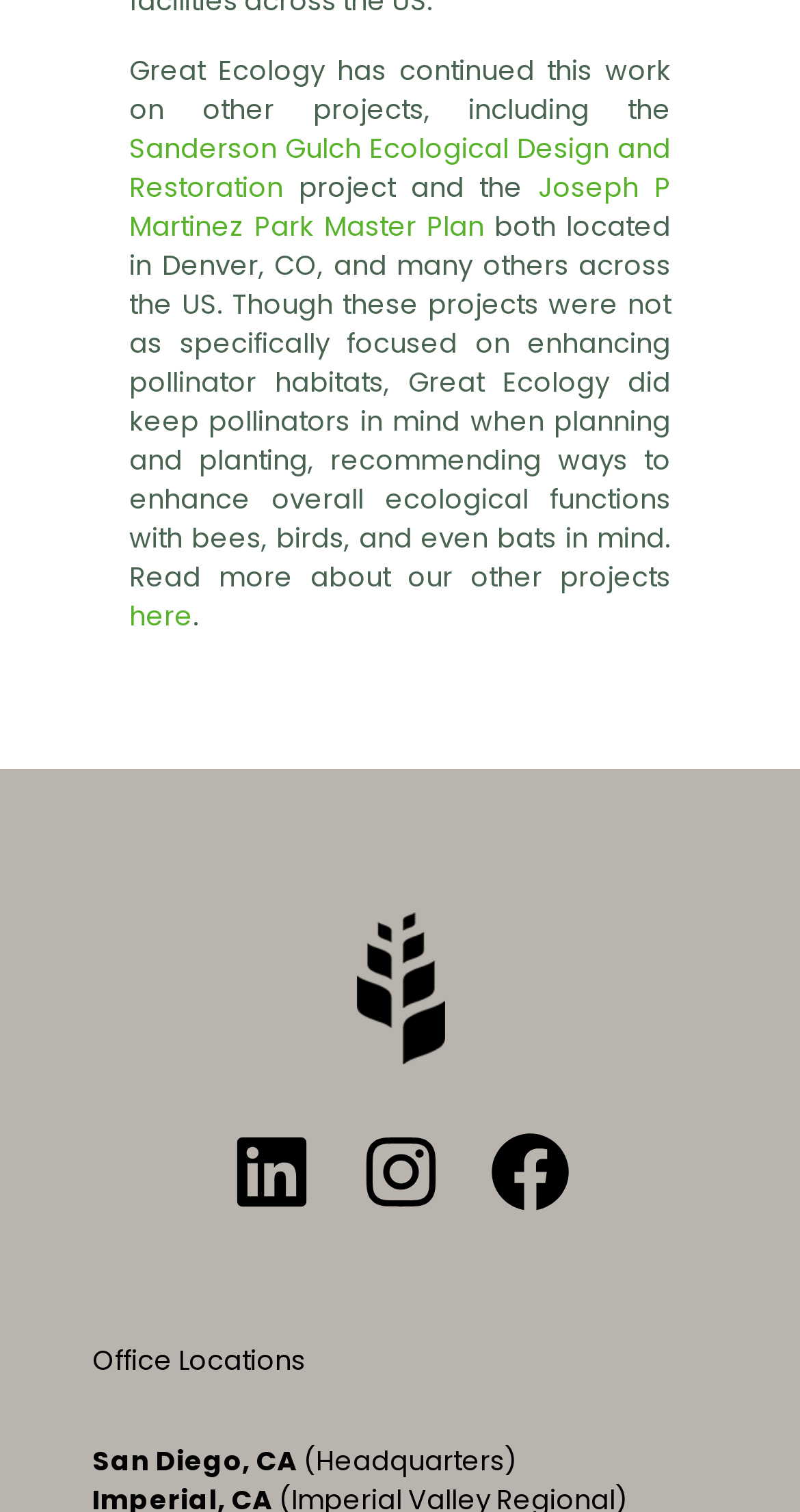What is the topic of the projects mentioned on the page?
Look at the image and respond with a single word or a short phrase.

Ecological design and restoration